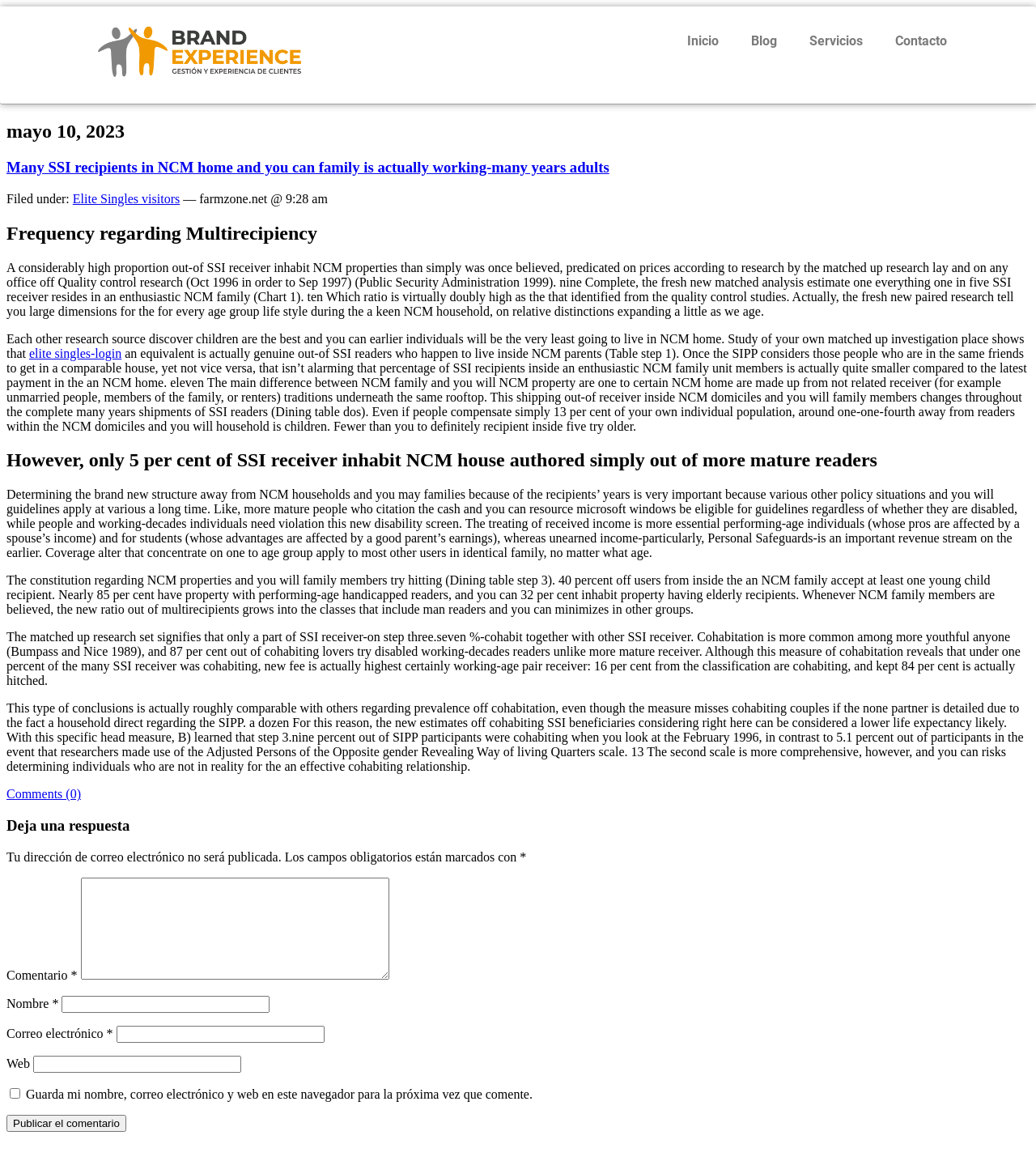Determine the bounding box coordinates for the HTML element mentioned in the following description: "parent_node: Nombre * name="author"". The coordinates should be a list of four floats ranging from 0 to 1, represented as [left, top, right, bottom].

[0.06, 0.858, 0.26, 0.872]